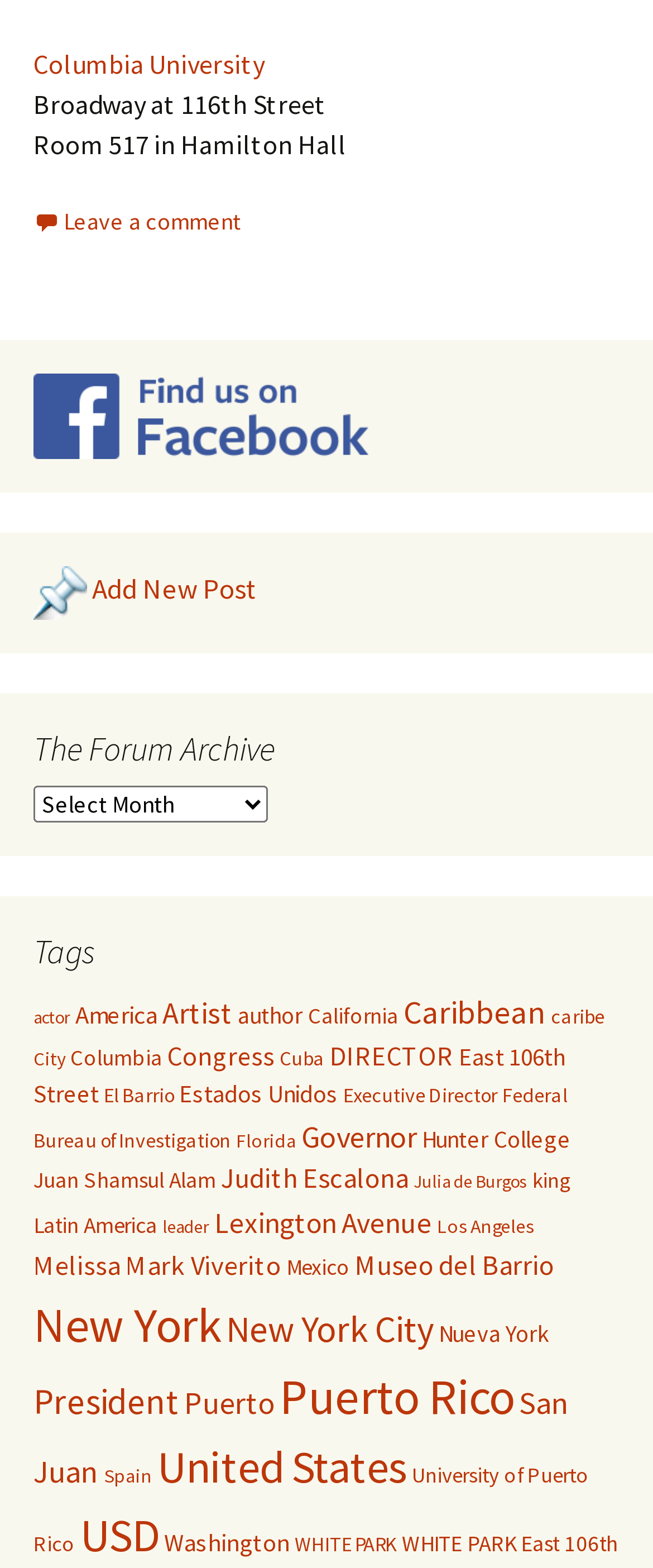Pinpoint the bounding box coordinates of the area that must be clicked to complete this instruction: "View posts tagged with 'America'".

[0.115, 0.637, 0.241, 0.657]